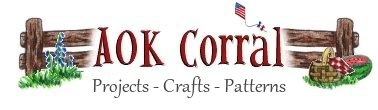What type of atmosphere does the design reflect?
Please provide a comprehensive answer to the question based on the webpage screenshot.

The design reflects a warm and creative atmosphere because the caption describes the wooden fence as 'charming' and adorned with 'vibrant greenery and craft elements', which evokes a sense of coziness and inspiration, perfect for a website dedicated to projects, crafts, and patterns.